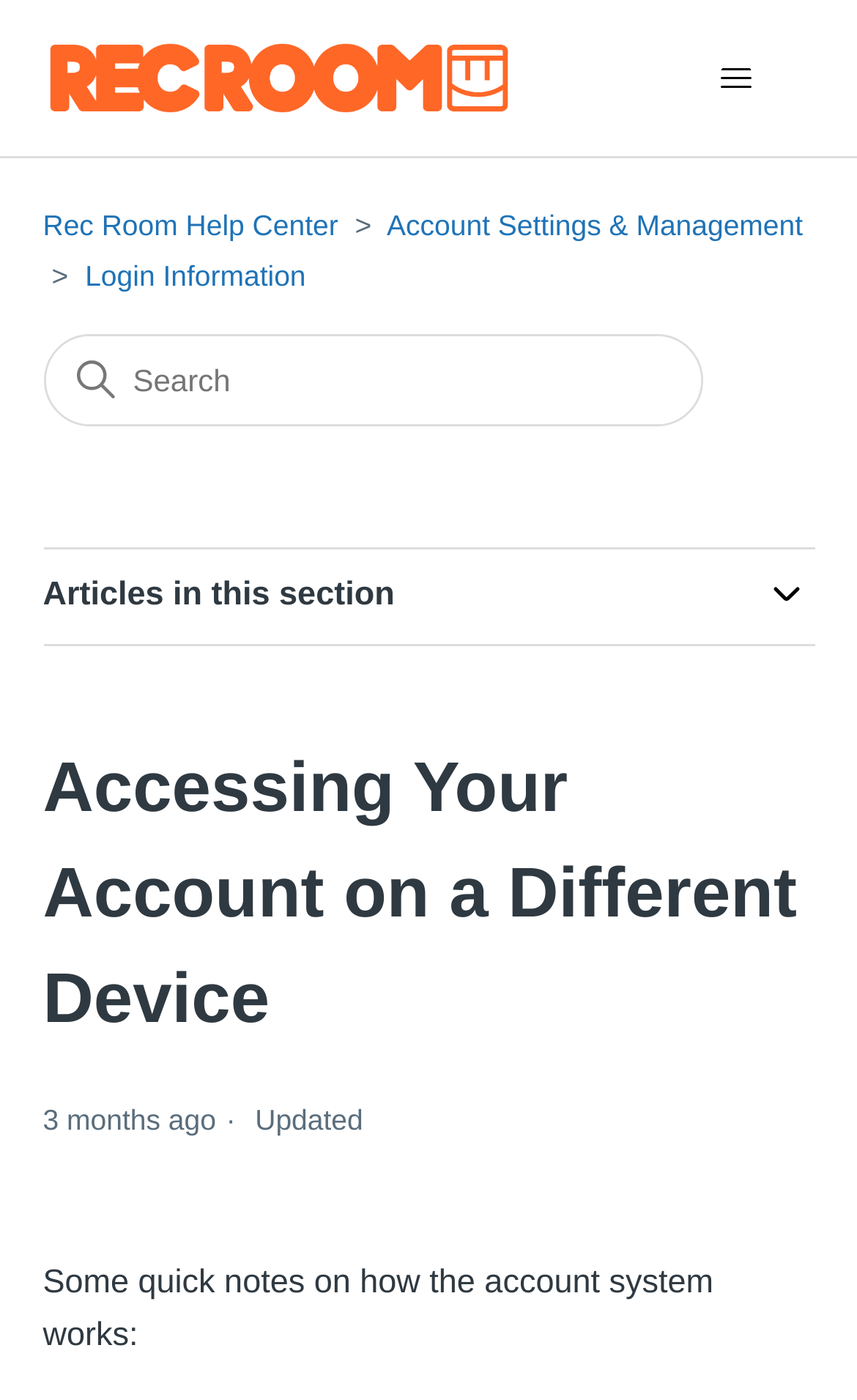Respond with a single word or phrase:
What is the search box placeholder text?

Search